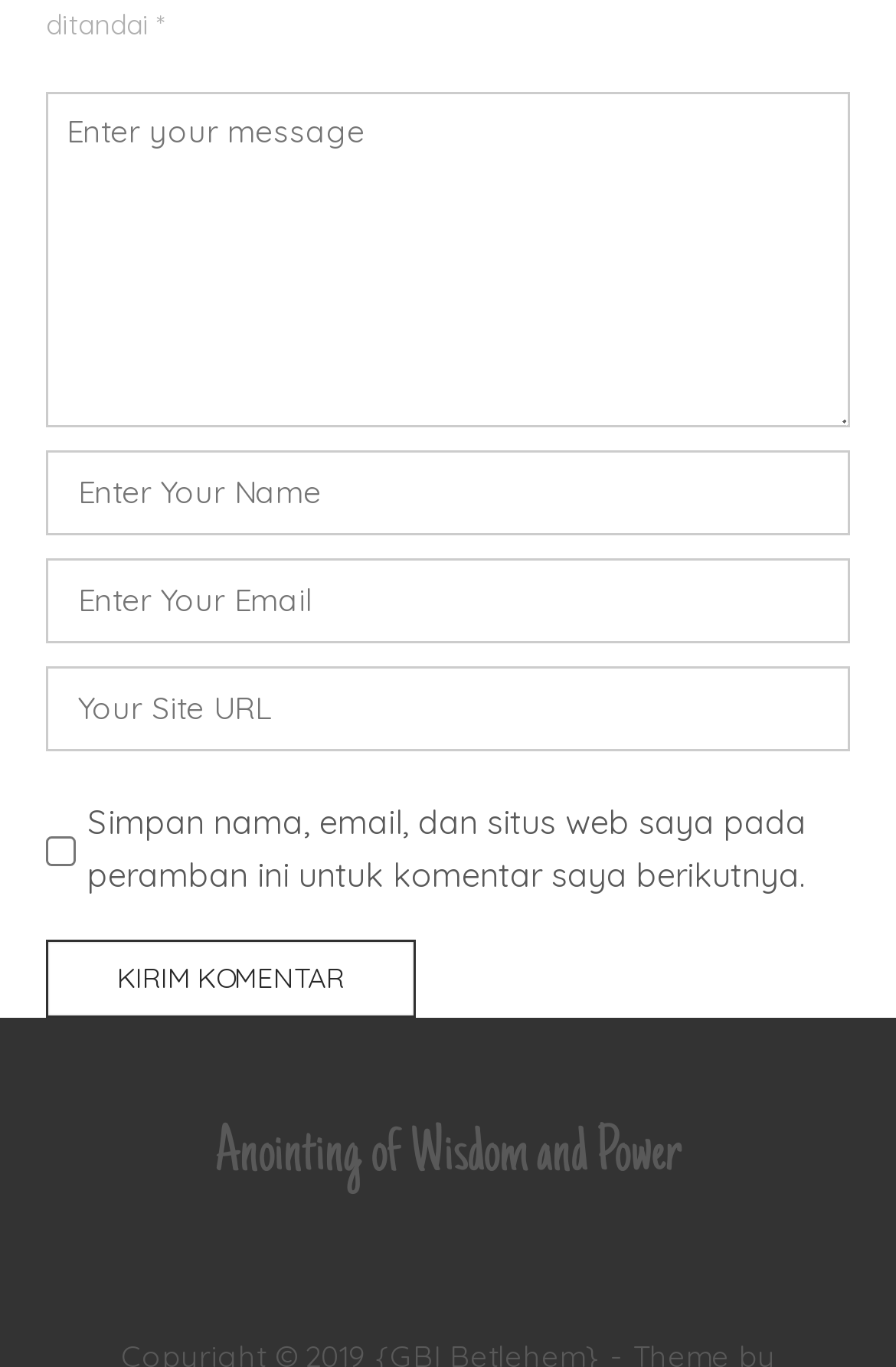Use one word or a short phrase to answer the question provided: 
What is the title of the section below the comment form?

Anointing of Wisdom and Power